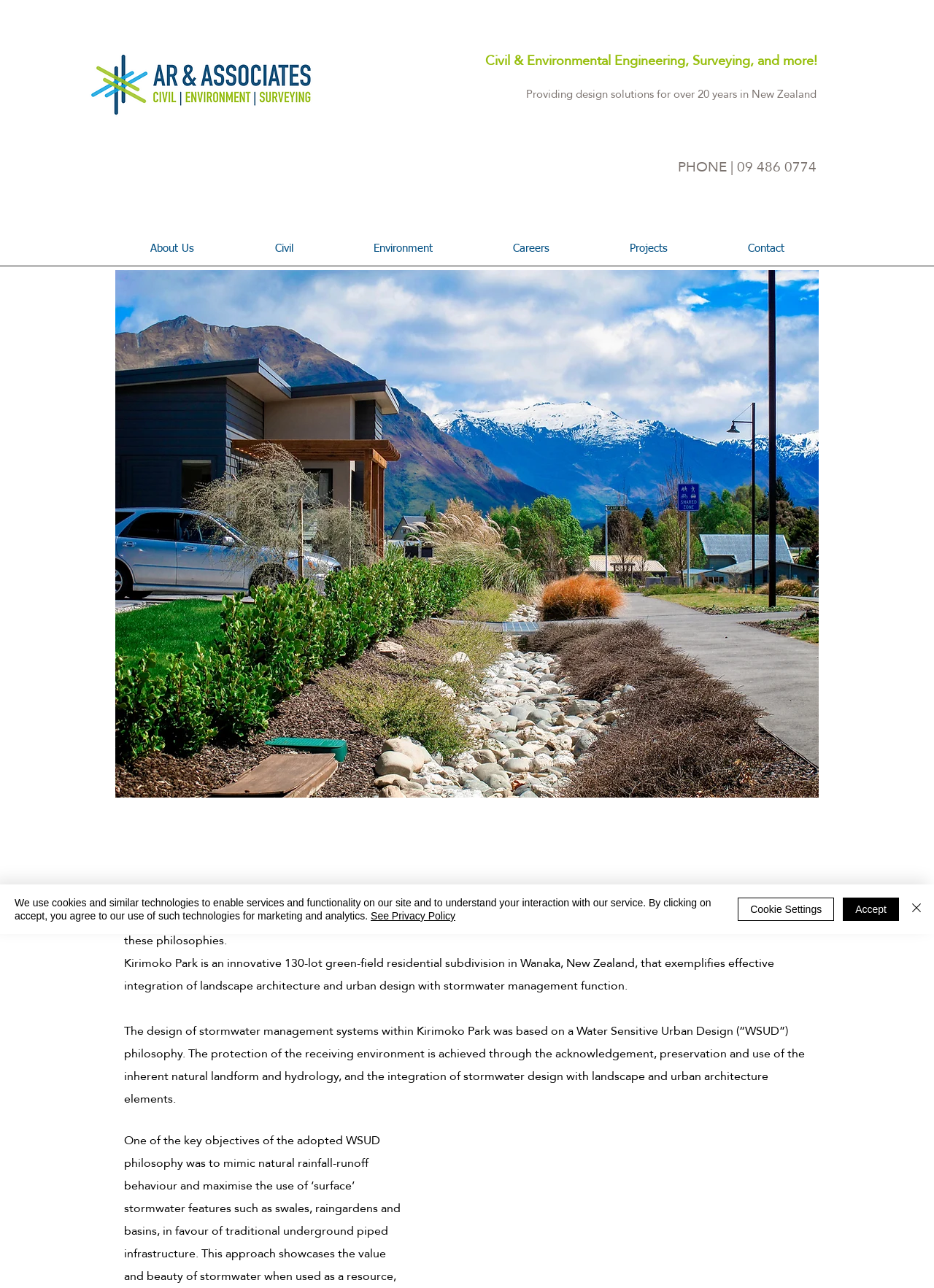Based on the image, please elaborate on the answer to the following question:
What is the name of the project?

The name of the project is mentioned in the heading element with the text 'Kirimoko Park'.